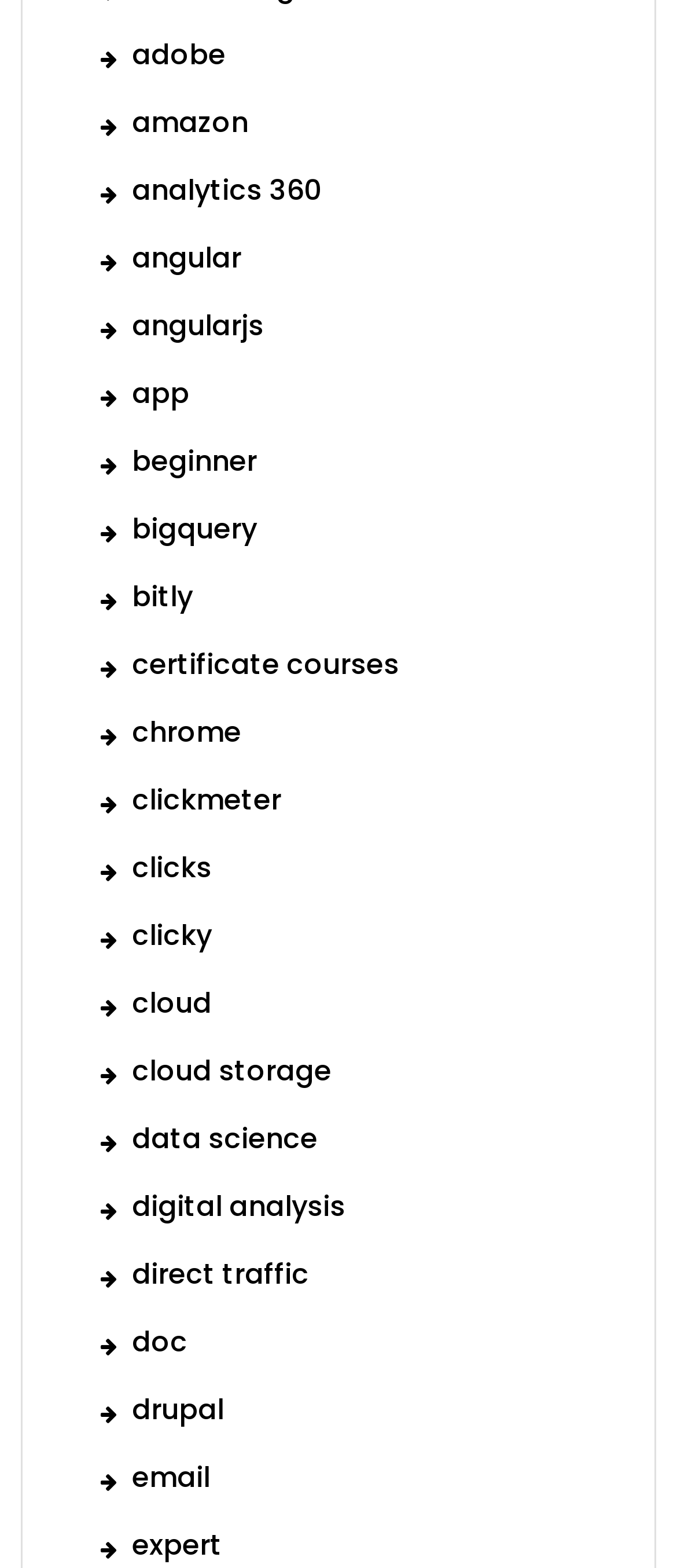Locate the bounding box coordinates of the element you need to click to accomplish the task described by this instruction: "check email".

[0.149, 0.921, 0.31, 0.964]